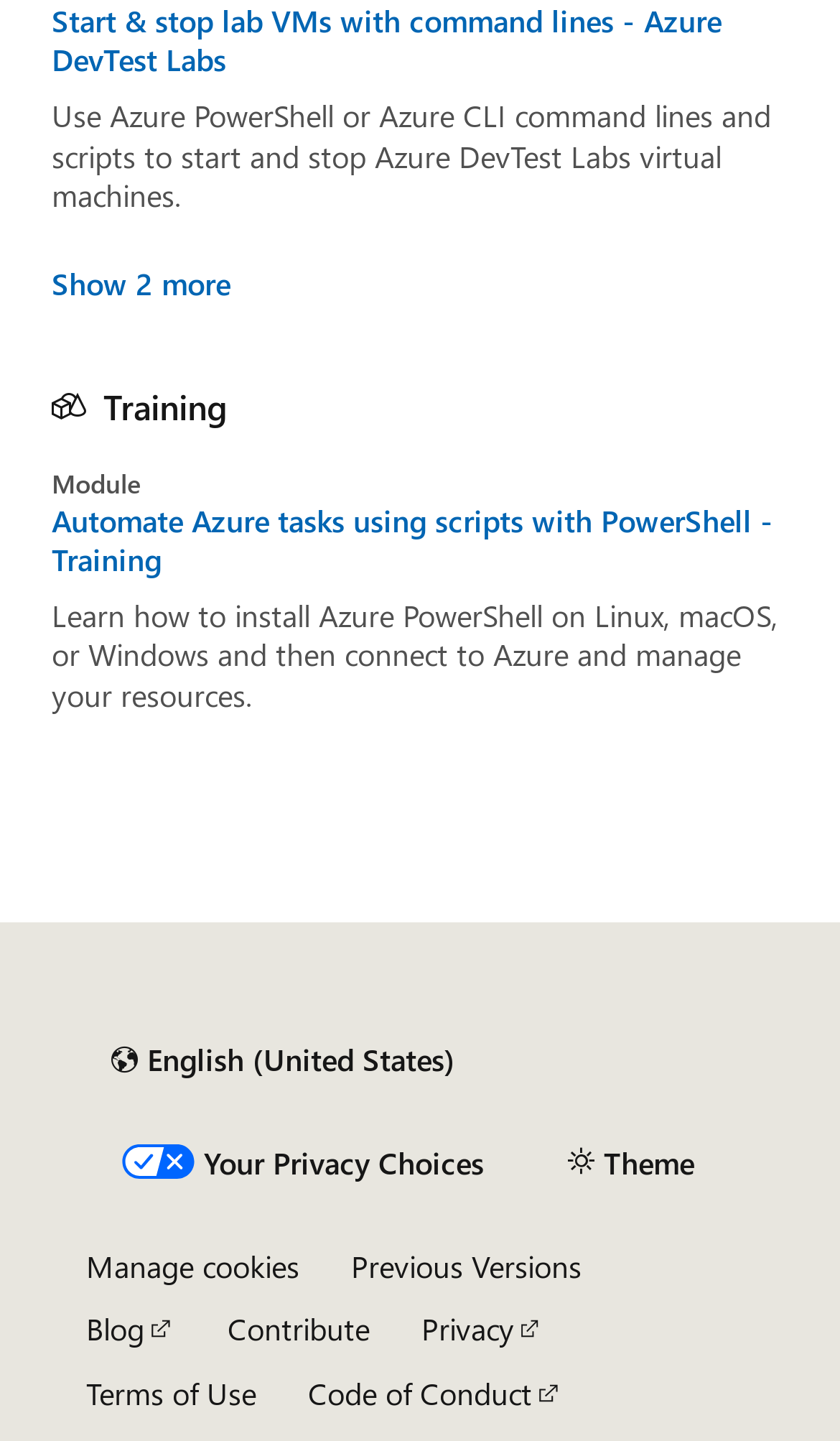Find the bounding box coordinates of the clickable region needed to perform the following instruction: "Click the 'Automate Azure tasks using scripts with PowerShell - Training' link". The coordinates should be provided as four float numbers between 0 and 1, i.e., [left, top, right, bottom].

[0.062, 0.348, 0.938, 0.403]